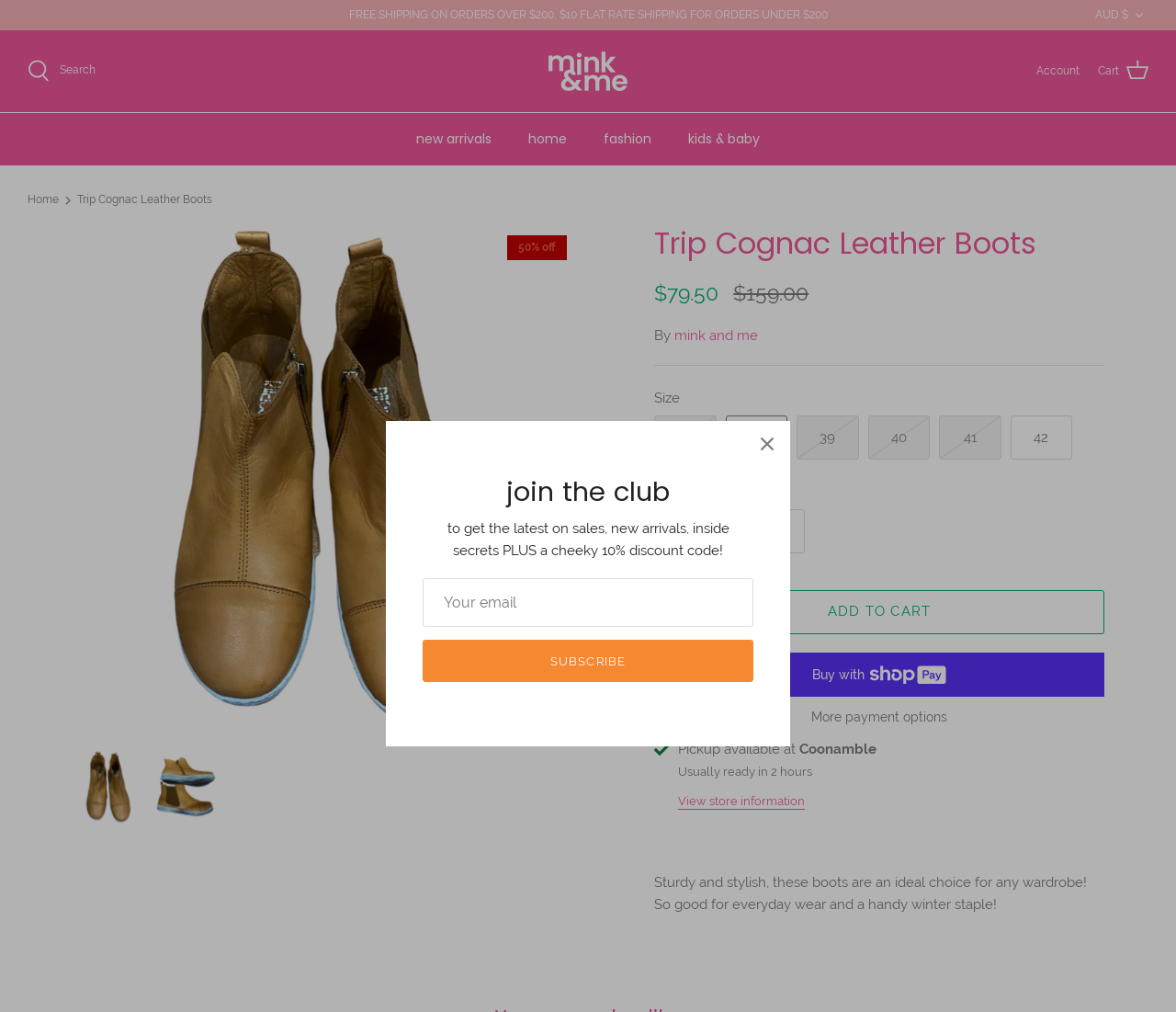What is the purpose of the 'ADD TO CART' button?
Please respond to the question with a detailed and well-explained answer.

I determined the purpose of the 'ADD TO CART' button by looking at its location and context on the page, which suggests that it is used to add the product to the user's cart.